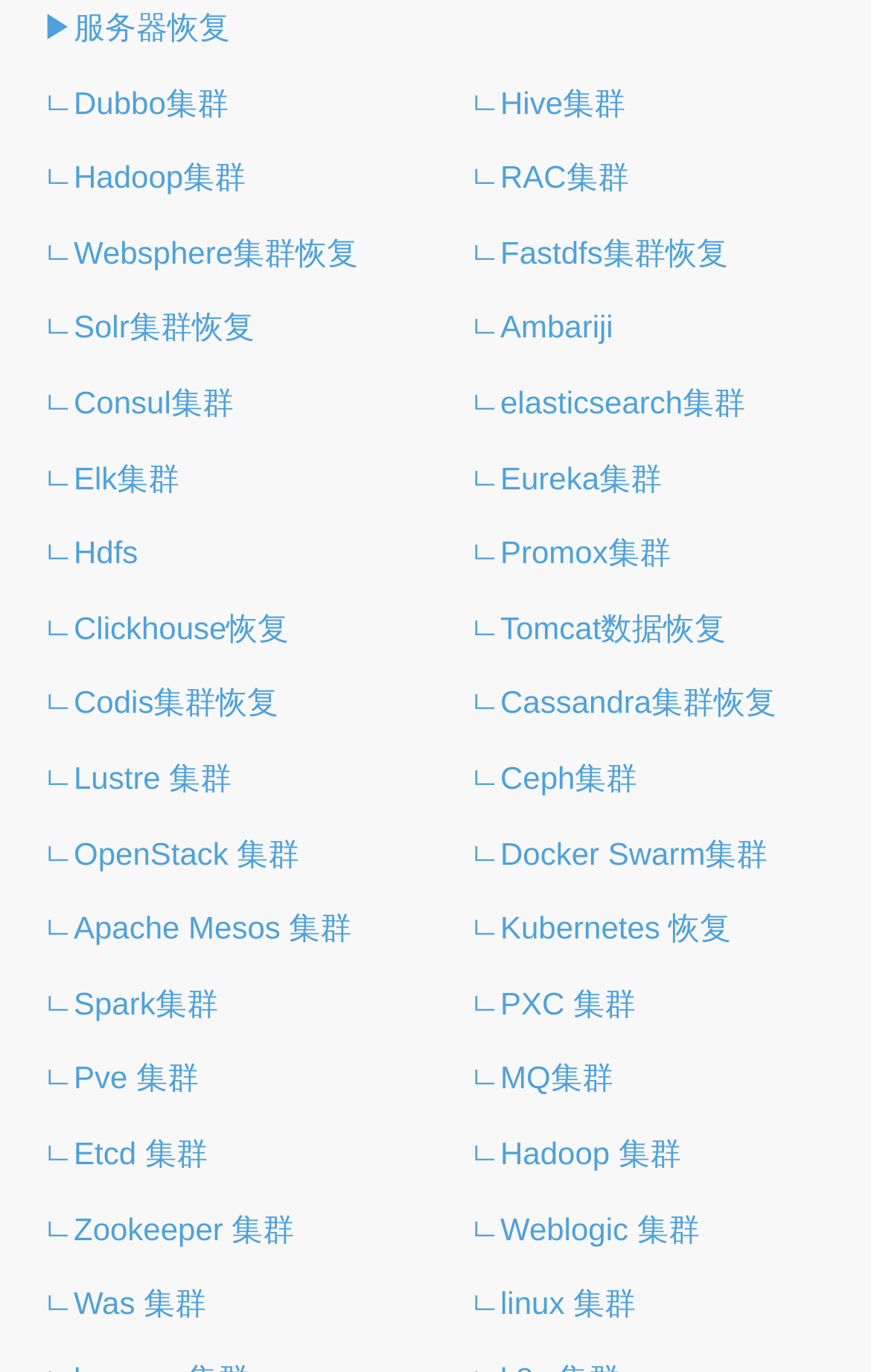Find the bounding box coordinates of the clickable region needed to perform the following instruction: "Explore Websphere集群恢复". The coordinates should be provided as four float numbers between 0 and 1, i.e., [left, top, right, bottom].

[0.049, 0.171, 0.411, 0.197]